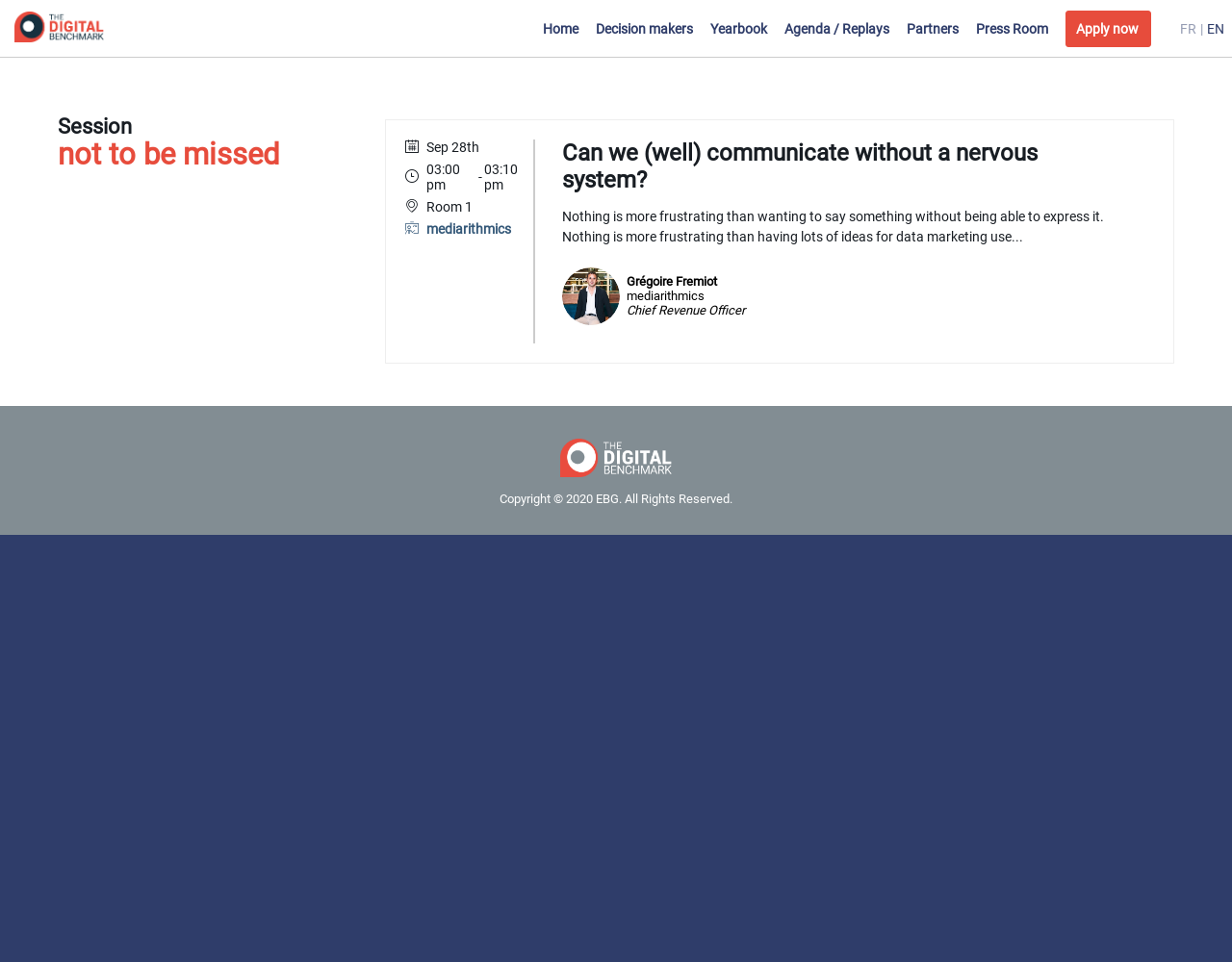What is the company associated with the session?
Using the image as a reference, answer the question in detail.

I identified the company associated with the session by examining the link element that contains the text 'mediarithmics Can we (well) communicate without a nervous system?', which suggests that the company mediarithmics is involved in the session.